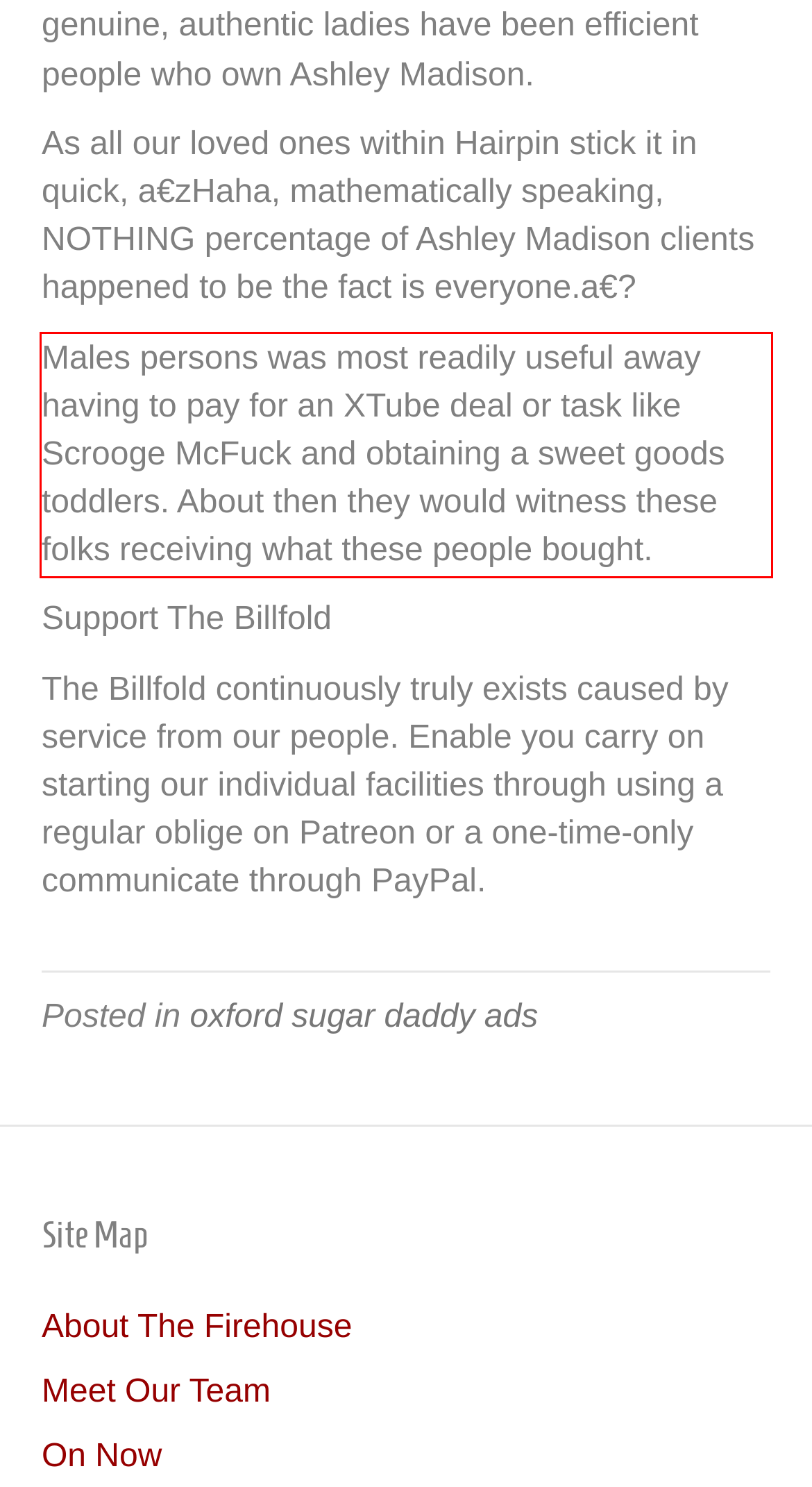Within the provided webpage screenshot, find the red rectangle bounding box and perform OCR to obtain the text content.

Males persons was most readily useful away having to pay for an XTube deal or task like Scrooge McFuck and obtaining a sweet goods toddlers. About then they would witness these folks receiving what these people bought.